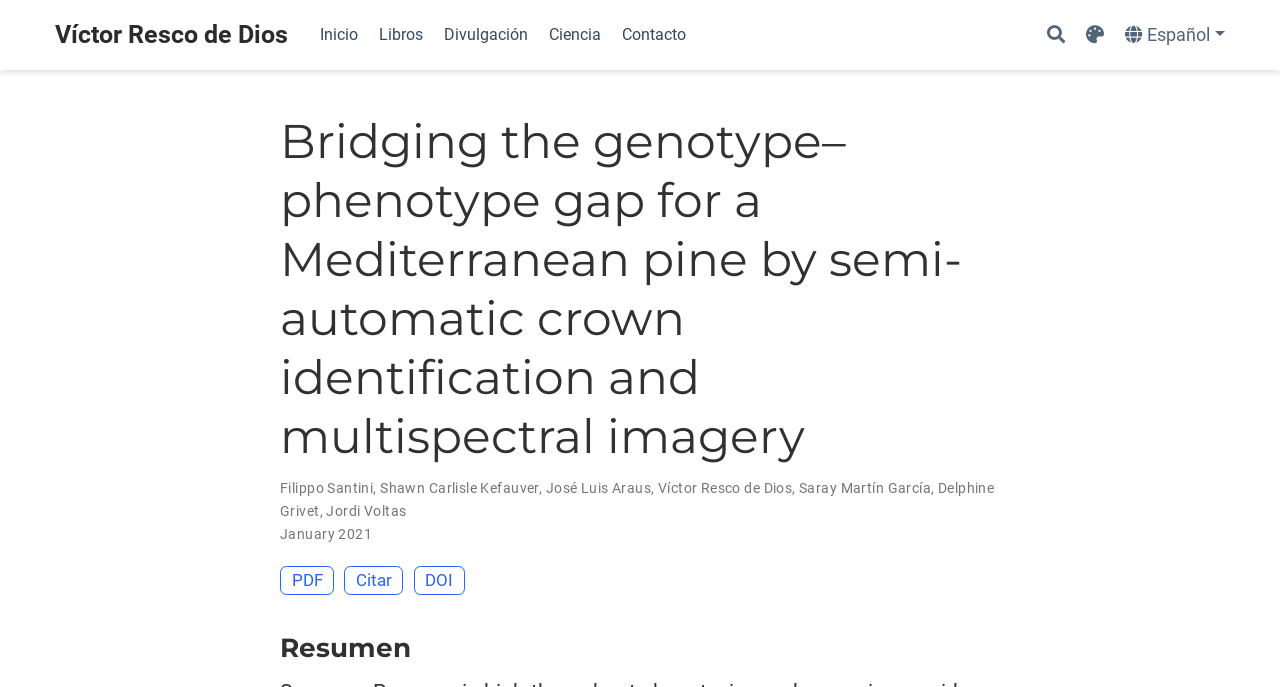Please specify the bounding box coordinates of the area that should be clicked to accomplish the following instruction: "View the PDF". The coordinates should consist of four float numbers between 0 and 1, i.e., [left, top, right, bottom].

[0.219, 0.824, 0.261, 0.866]